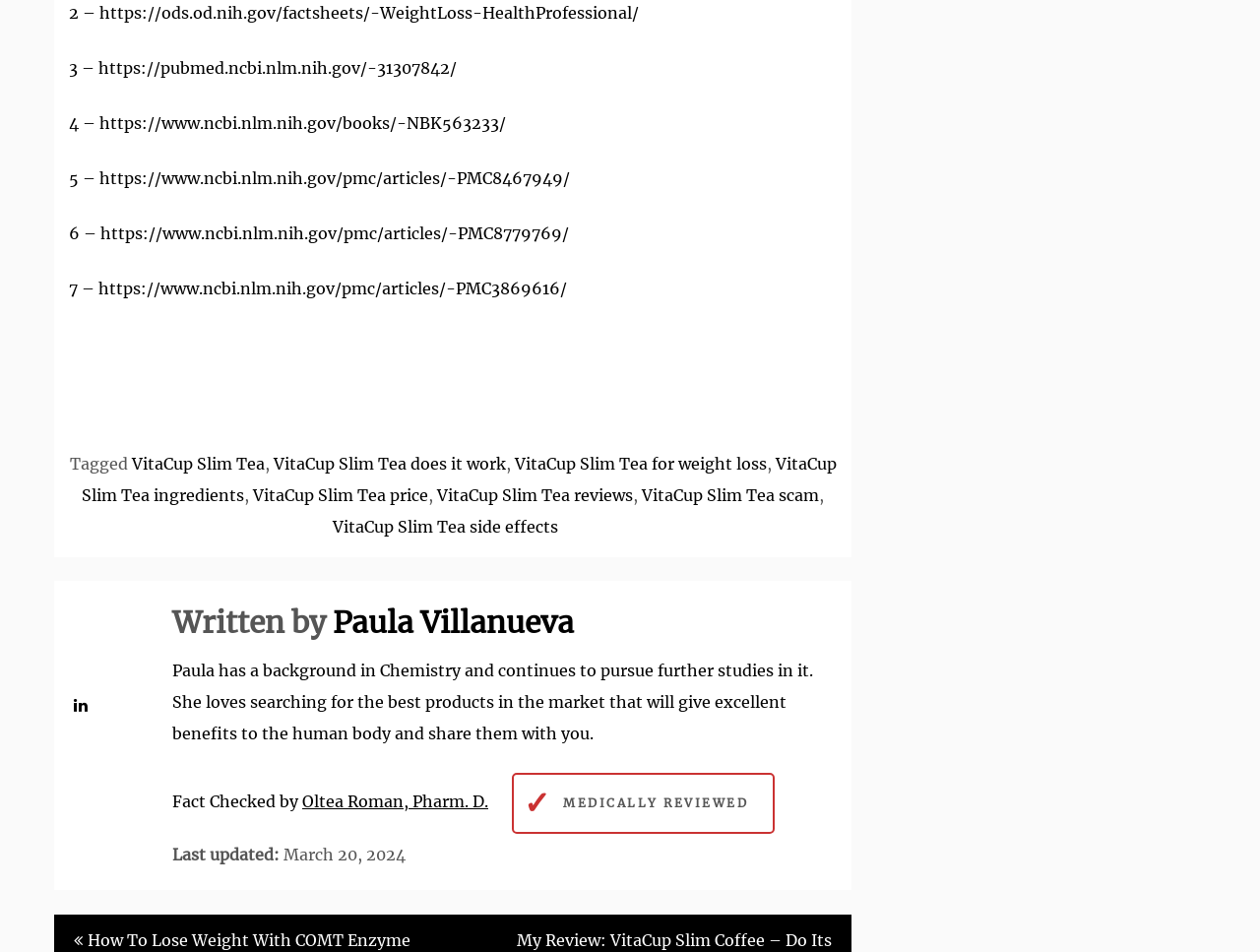Please identify the bounding box coordinates of the area that needs to be clicked to fulfill the following instruction: "Explore the VitaCup Slim Tea reviews."

[0.347, 0.51, 0.502, 0.531]